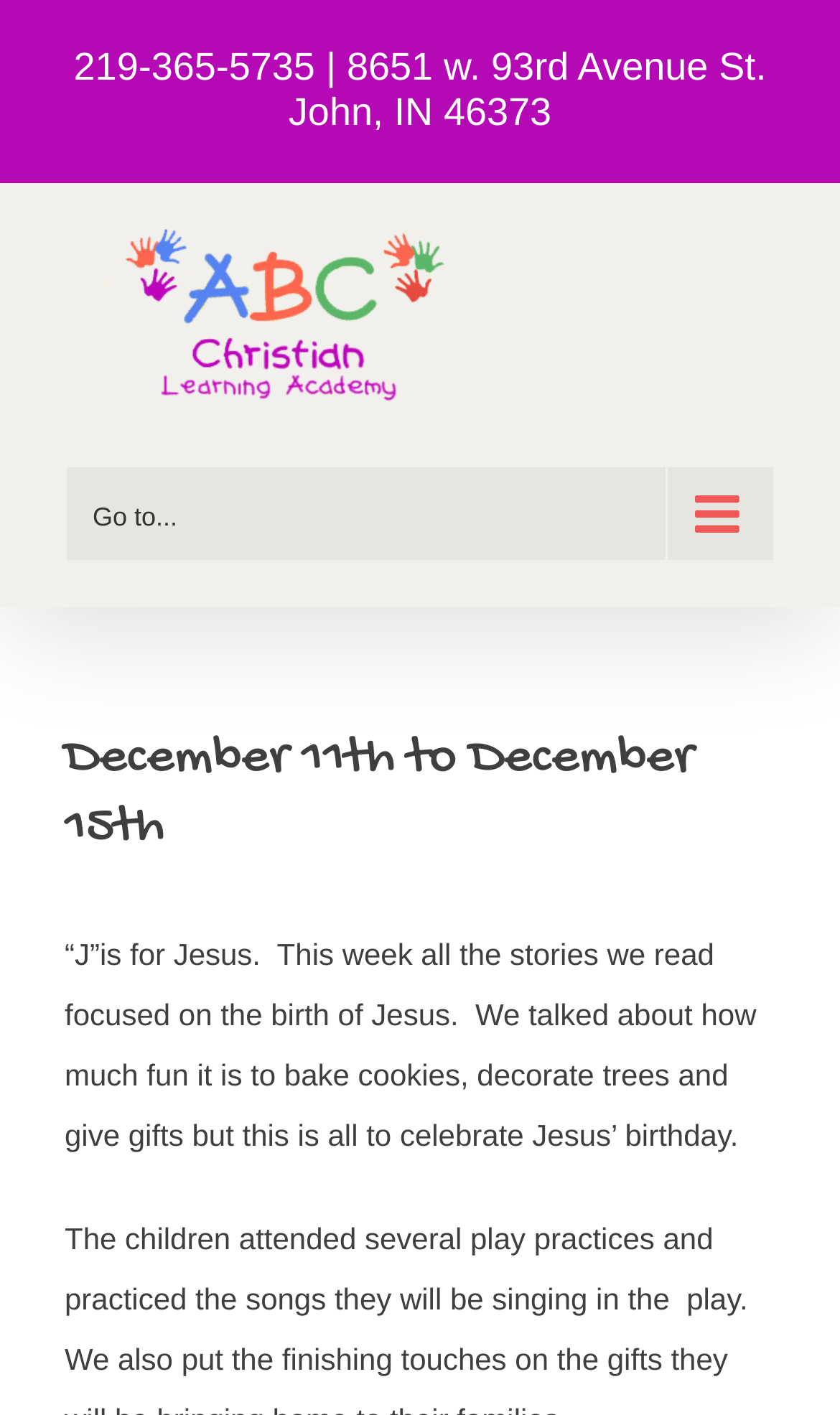Provide a short answer using a single word or phrase for the following question: 
What is the main topic of the stories read this week?

The birth of Jesus